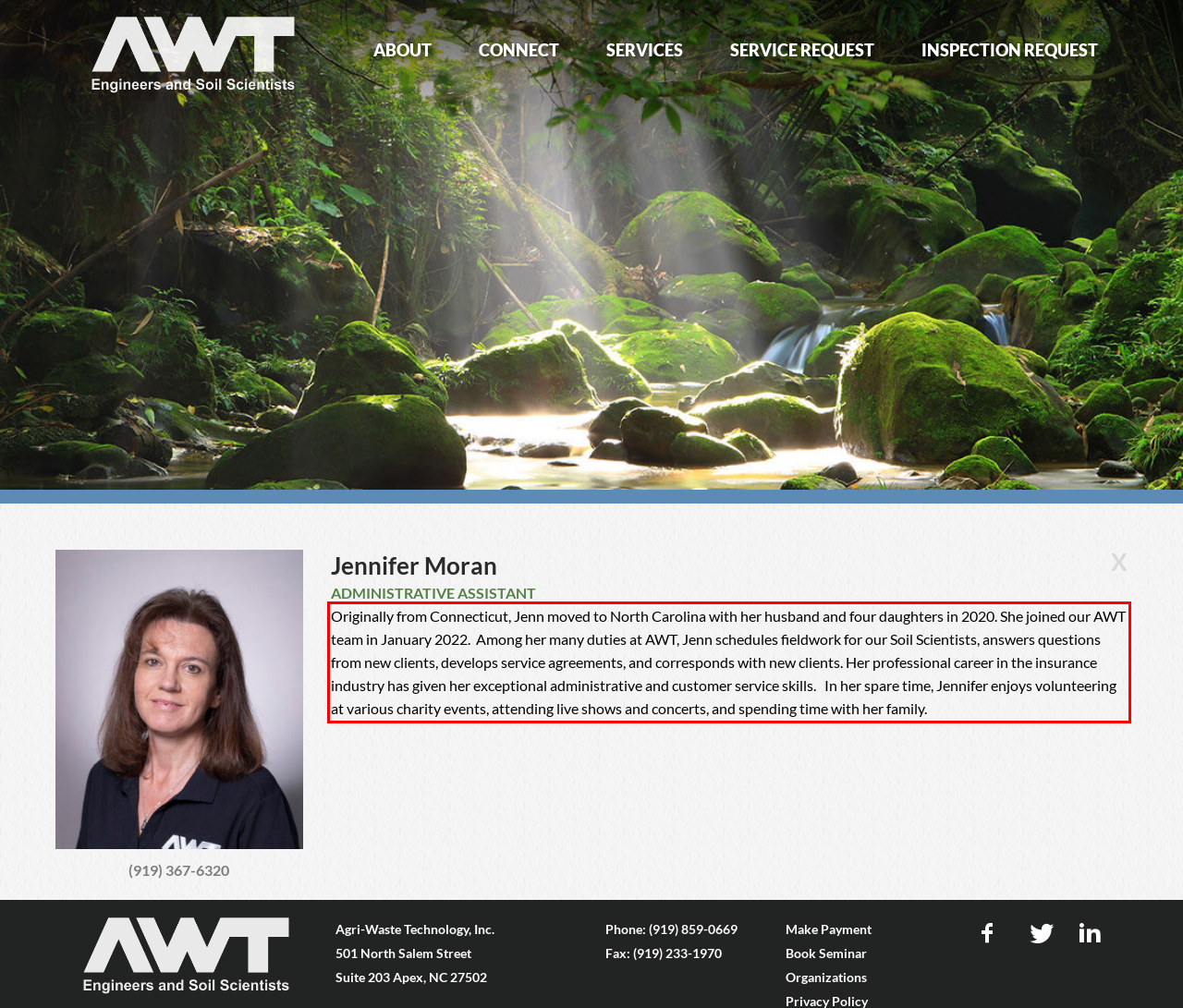Identify and transcribe the text content enclosed by the red bounding box in the given screenshot.

Originally from Connecticut, Jenn moved to North Carolina with her husband and four daughters in 2020. She joined our AWT team in January 2022. Among her many duties at AWT, Jenn schedules fieldwork for our Soil Scientists, answers questions from new clients, develops service agreements, and corresponds with new clients. Her professional career in the insurance industry has given her exceptional administrative and customer service skills. In her spare time, Jennifer enjoys volunteering at various charity events, attending live shows and concerts, and spending time with her family.